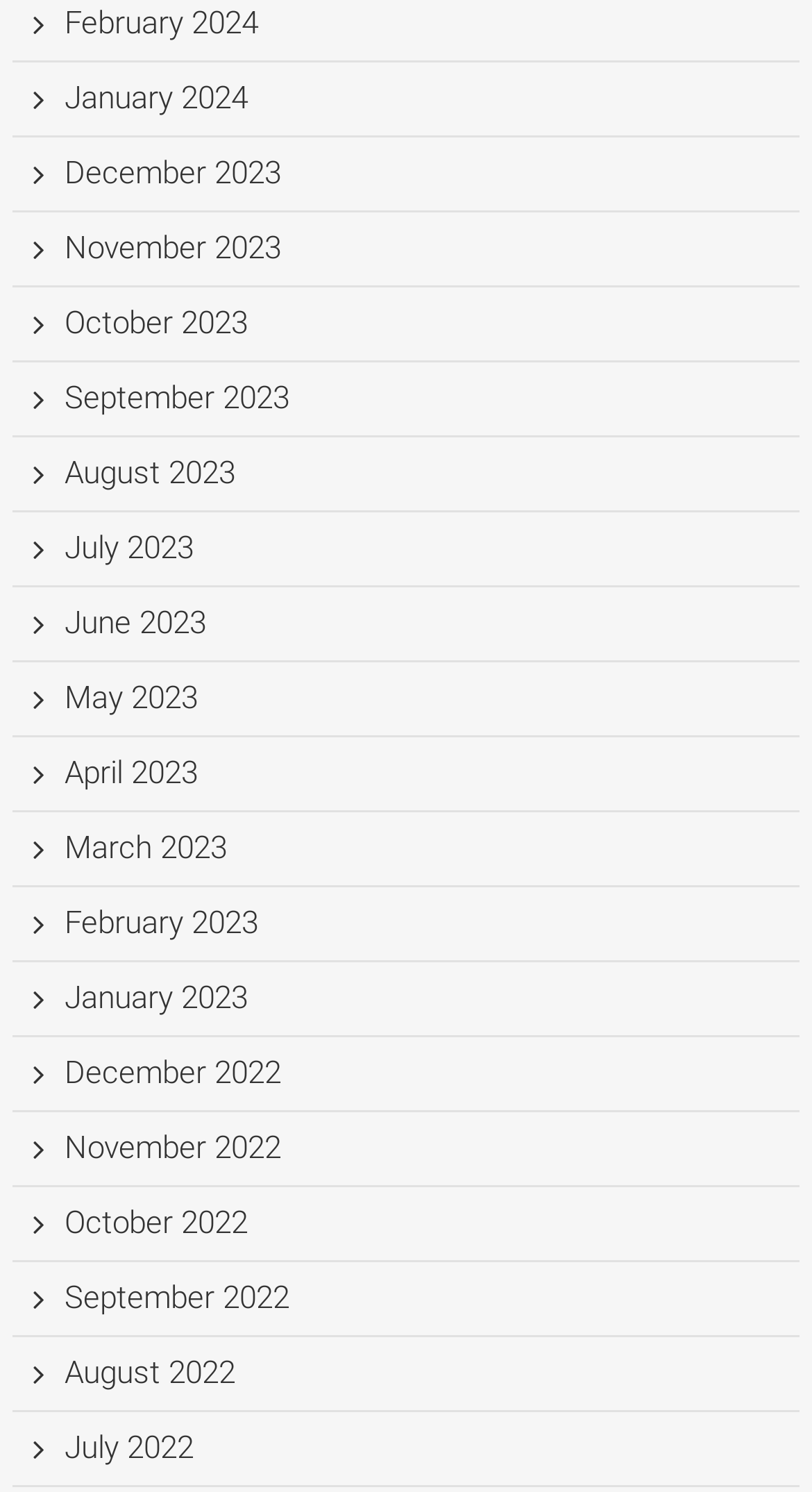What is the earliest month listed? Please answer the question using a single word or phrase based on the image.

February 2022